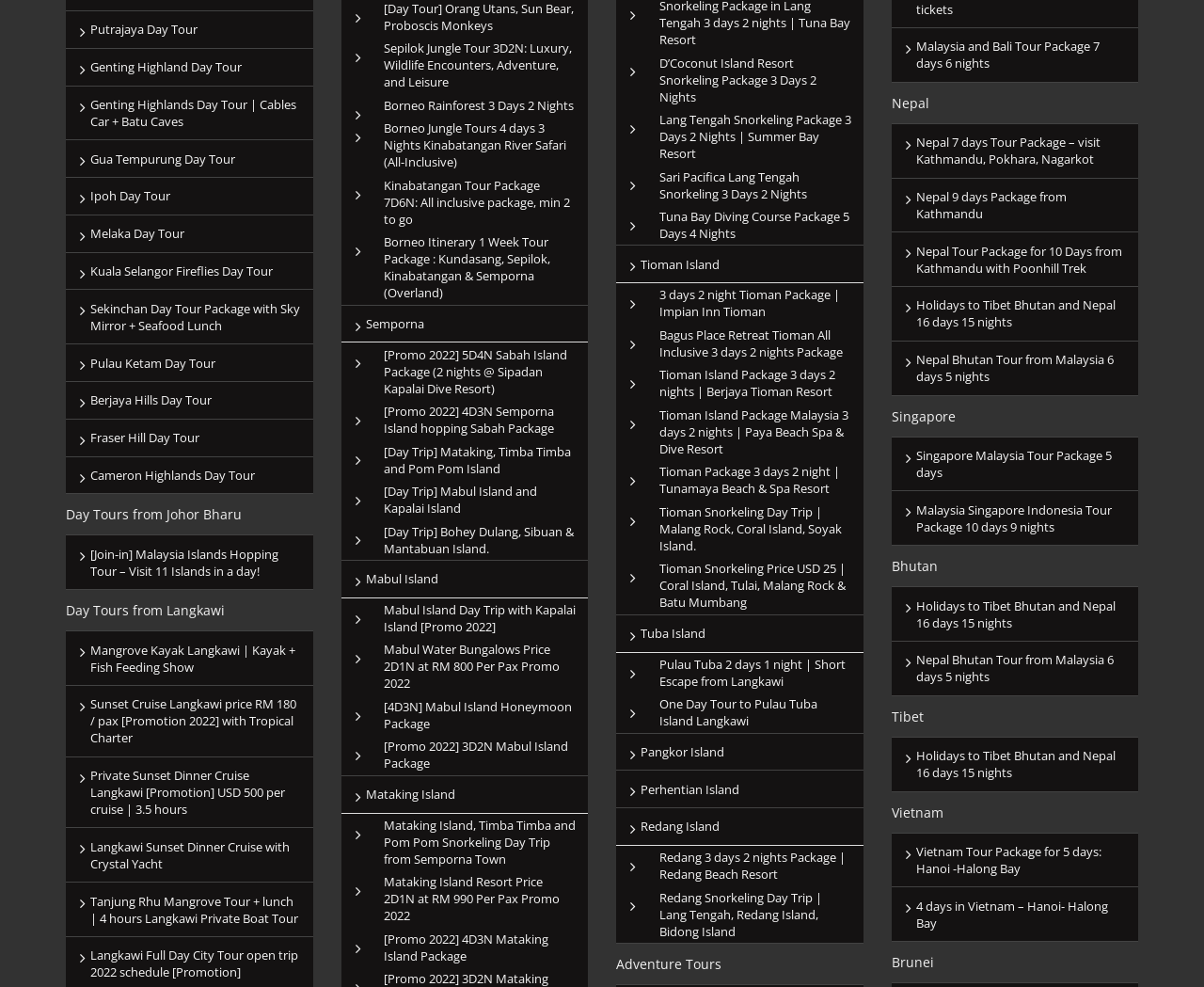Pinpoint the bounding box coordinates of the element you need to click to execute the following instruction: "Click on the 'Putrajaya Day Tour' link". The bounding box should be represented by four float numbers between 0 and 1, in the format [left, top, right, bottom].

[0.055, 0.011, 0.26, 0.048]